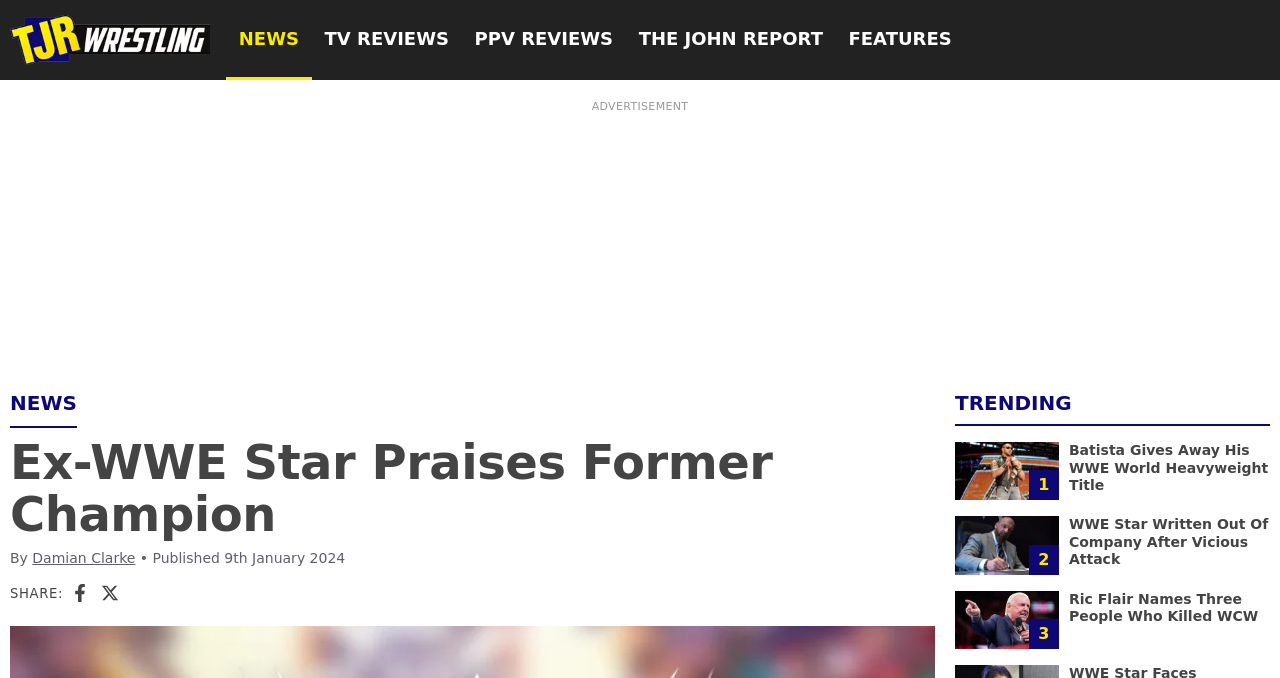Explain the webpage's layout and main content in detail.

This webpage appears to be a news article or blog post about wrestling, specifically WWE. At the top, there is a logo of TJR Wrestling, accompanied by a link to the website. Below the logo, there are several links to different sections of the website, including NEWS, TV REVIEWS, PPV REVIEWS, THE JOHN REPORT, and FEATURES.

The main article is titled "Ex-WWE Star Praises Former Champion" and is written by Damian Clarke. The article is dated January 9th, 2024. Below the title, there are social media sharing links, including Facebook and X.

To the right of the main article, there is a section titled "TRENDING" with several news articles or blog posts. Each post has a heading, an image, and a link to the full article. The posts include "Batista Gives Away His WWE World Heavyweight Title", "WWE Star Written Out Of Company After Vicious Attack", and "Ric Flair Names Three People Who Killed WCW". The images accompanying each post are relevant to the topic, such as Batista holding a WWE Championship, Triple H, and Ric Flair.